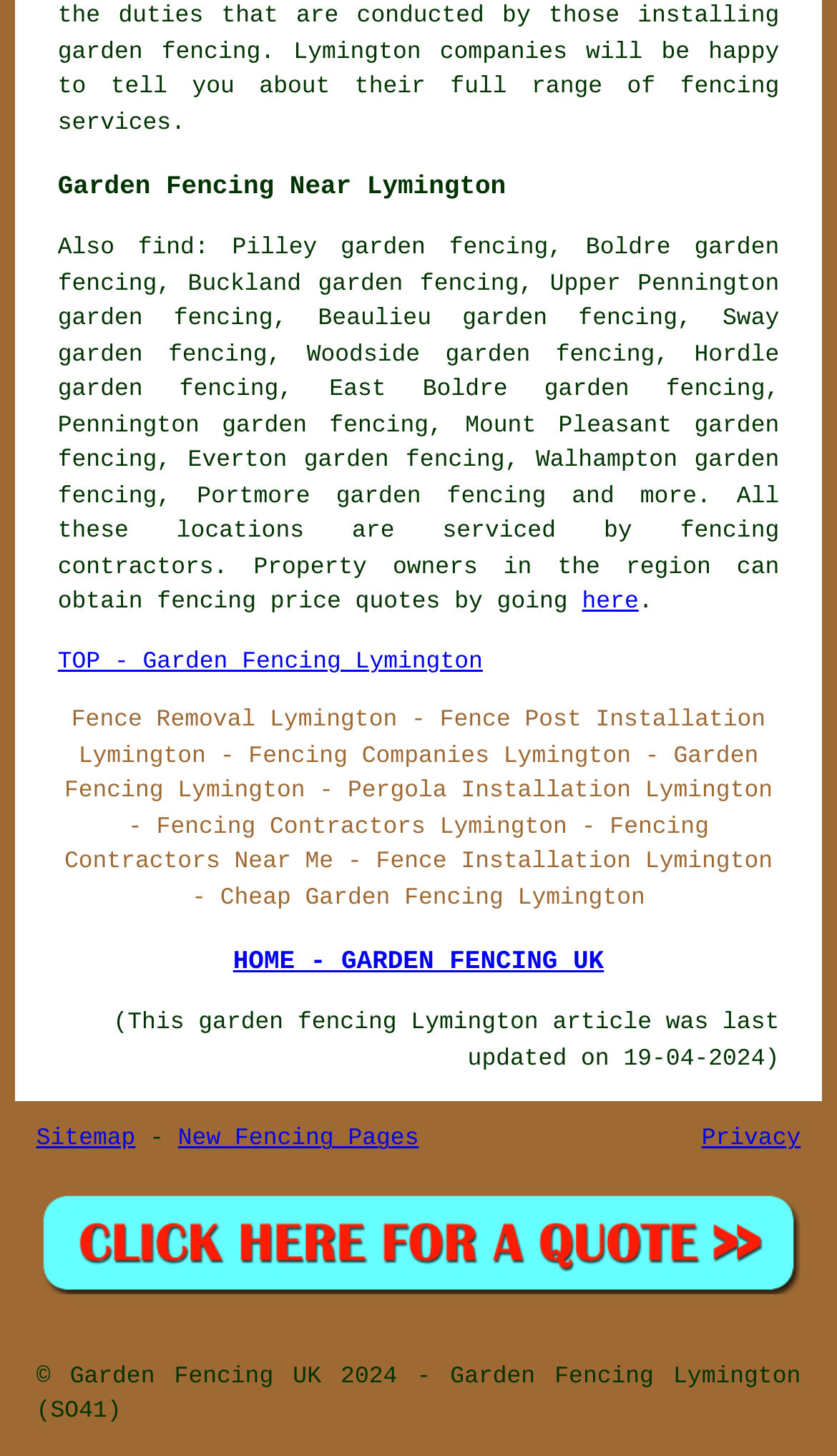Could you indicate the bounding box coordinates of the region to click in order to complete this instruction: "read about 'fencing services'".

[0.069, 0.052, 0.931, 0.094]